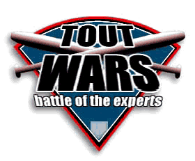Based on the image, provide a detailed response to the question:
What is the color of the shield in the logo?

The caption describes the logo as featuring a vibrant design with crossed baseball bats set against a blue and red shield, indicating that the shield has a blue and red color scheme.